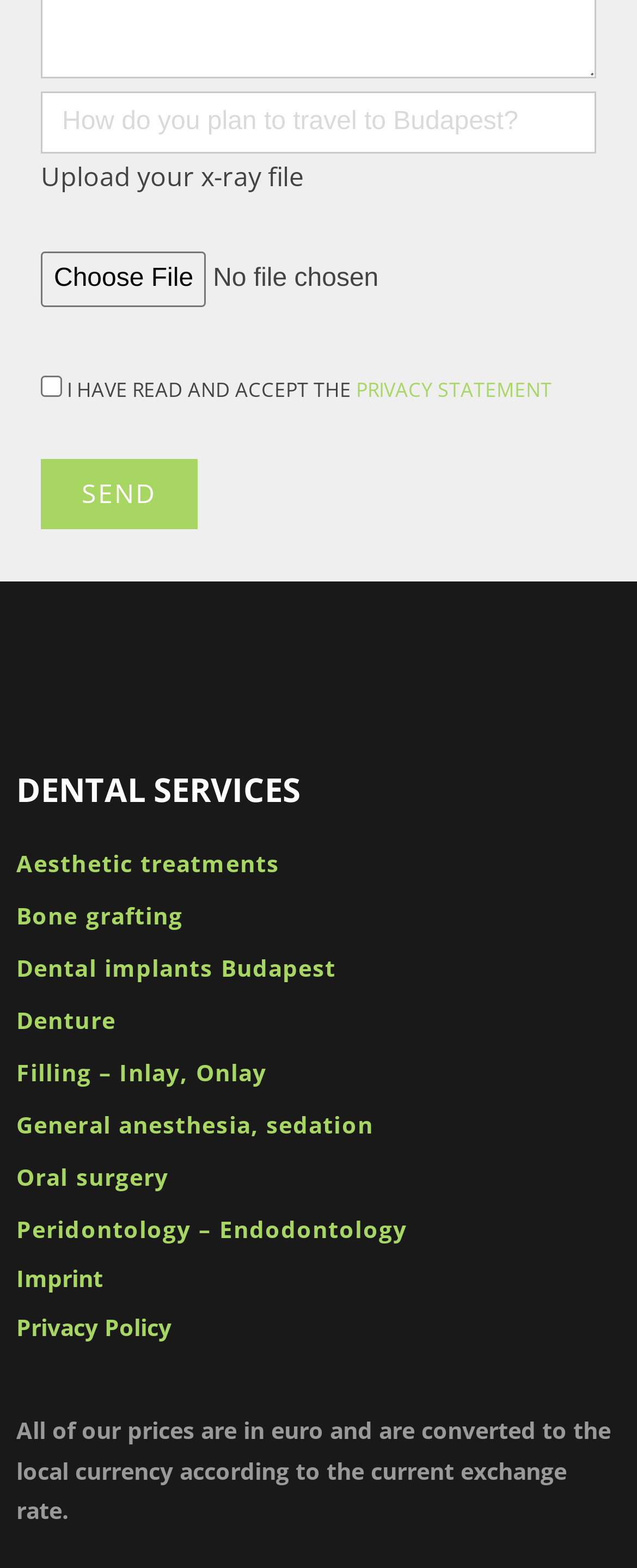Identify the bounding box coordinates for the element you need to click to achieve the following task: "Check the privacy statement". Provide the bounding box coordinates as four float numbers between 0 and 1, in the form [left, top, right, bottom].

[0.064, 0.239, 0.097, 0.253]